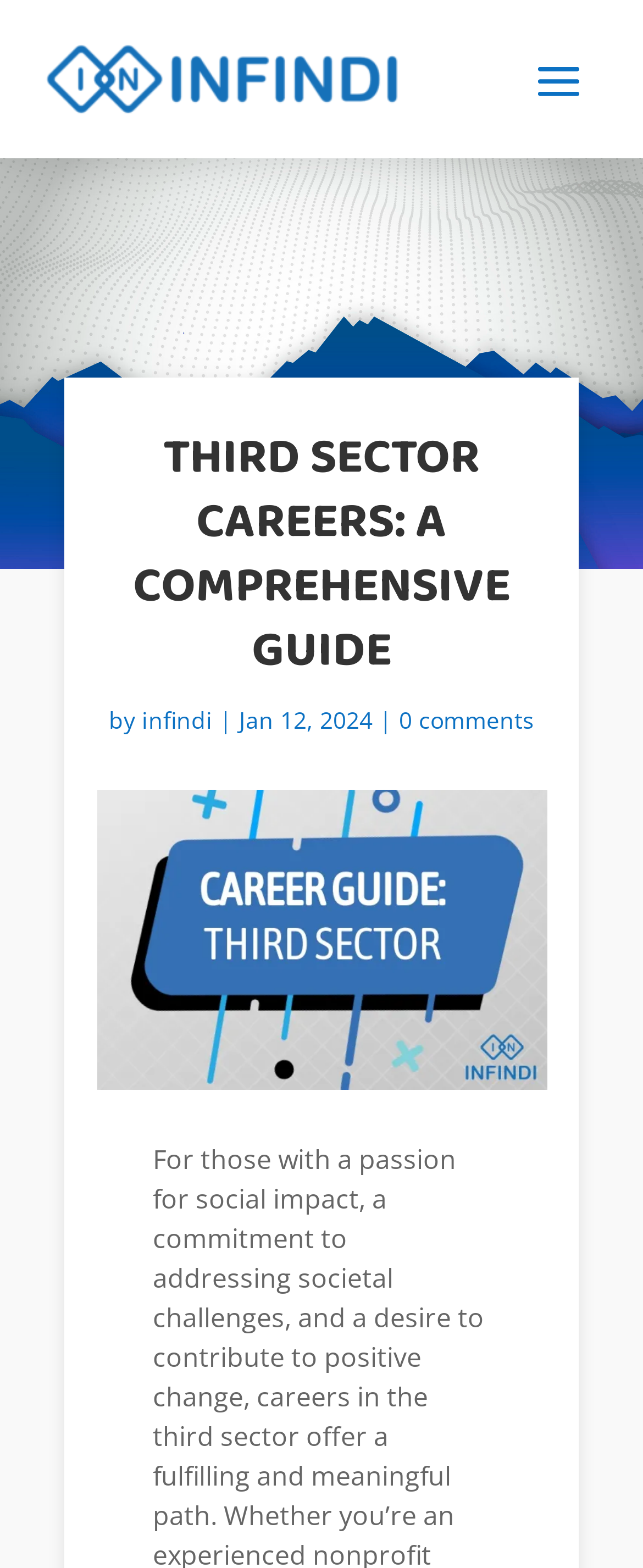Examine the screenshot and answer the question in as much detail as possible: What is the position of the image on the webpage?

I found the position of the image by comparing the y1 and y2 coordinates of the image element with the bounding box coordinates [0.15, 0.504, 0.85, 0.695] and the heading element with the bounding box coordinates [0.15, 0.273, 0.85, 0.447]. Since the y1 coordinate of the image is greater than the y1 coordinate of the heading, the image is below the heading.